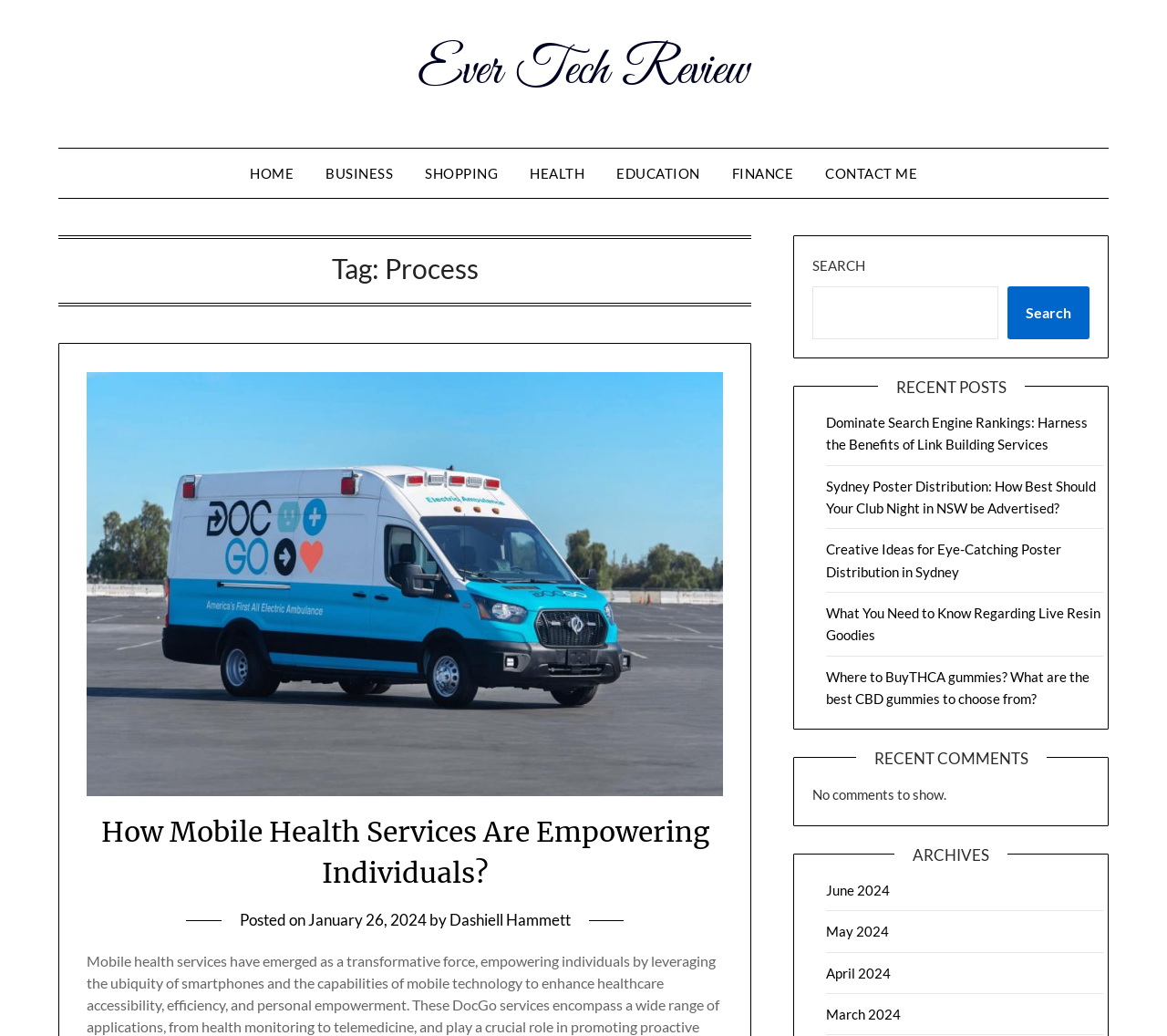Find the bounding box coordinates for the area you need to click to carry out the instruction: "go to home page". The coordinates should be four float numbers between 0 and 1, indicated as [left, top, right, bottom].

[0.202, 0.143, 0.264, 0.191]